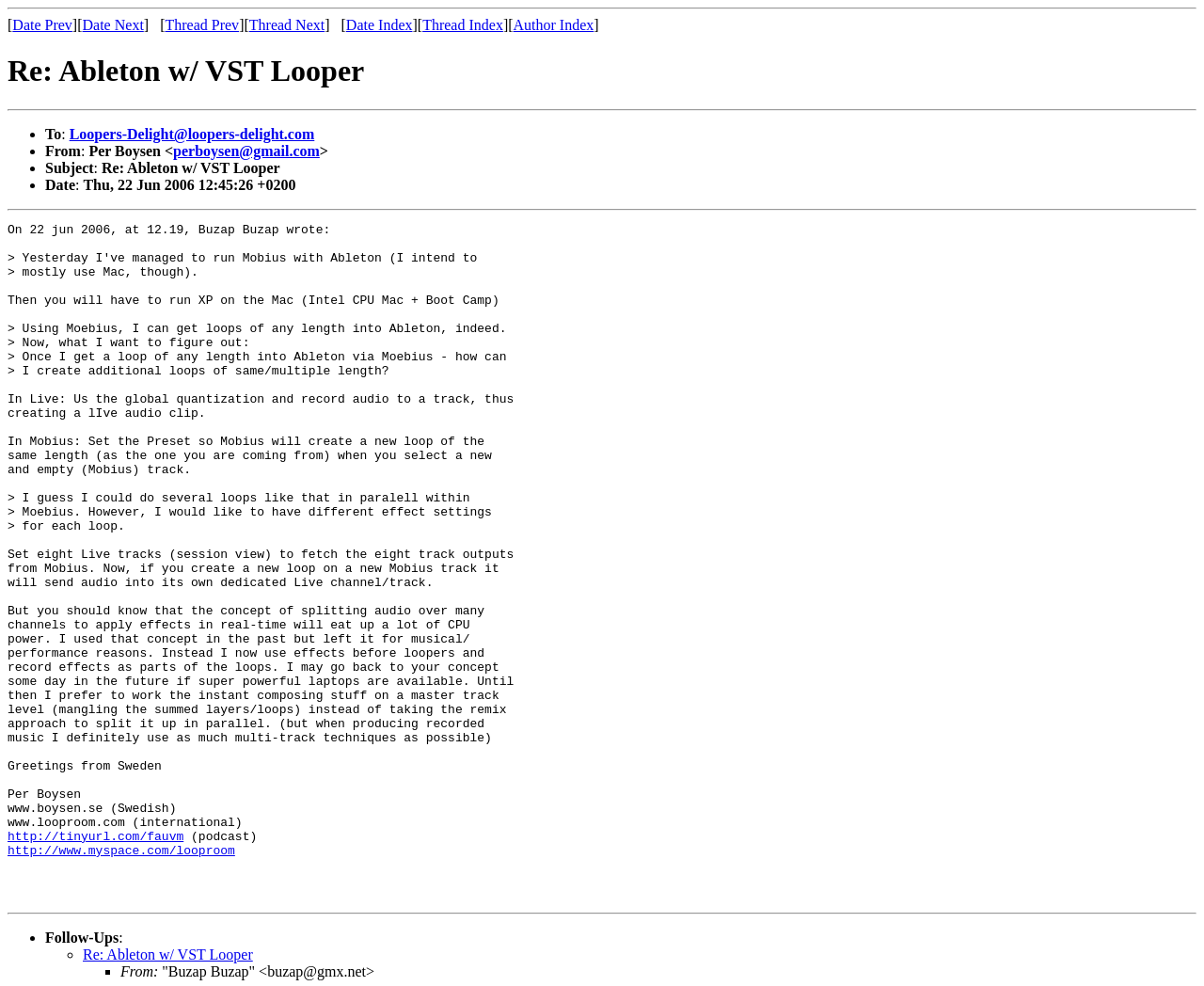Respond with a single word or phrase to the following question:
What is the subject of the email?

Re: Ableton w/ VST Looper